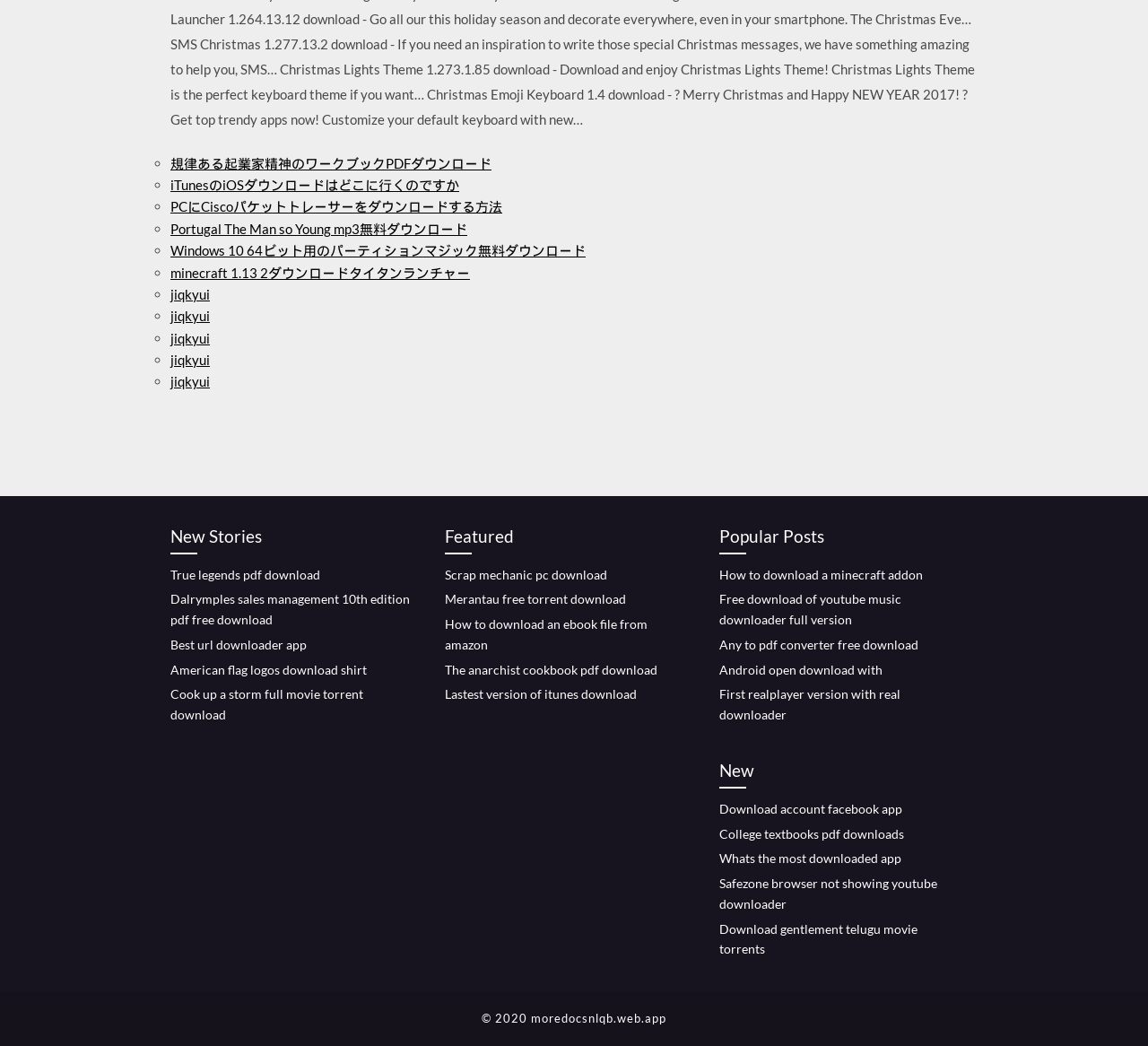Please specify the bounding box coordinates of the area that should be clicked to accomplish the following instruction: "Read the anarchist cookbook". The coordinates should consist of four float numbers between 0 and 1, i.e., [left, top, right, bottom].

[0.388, 0.633, 0.573, 0.647]